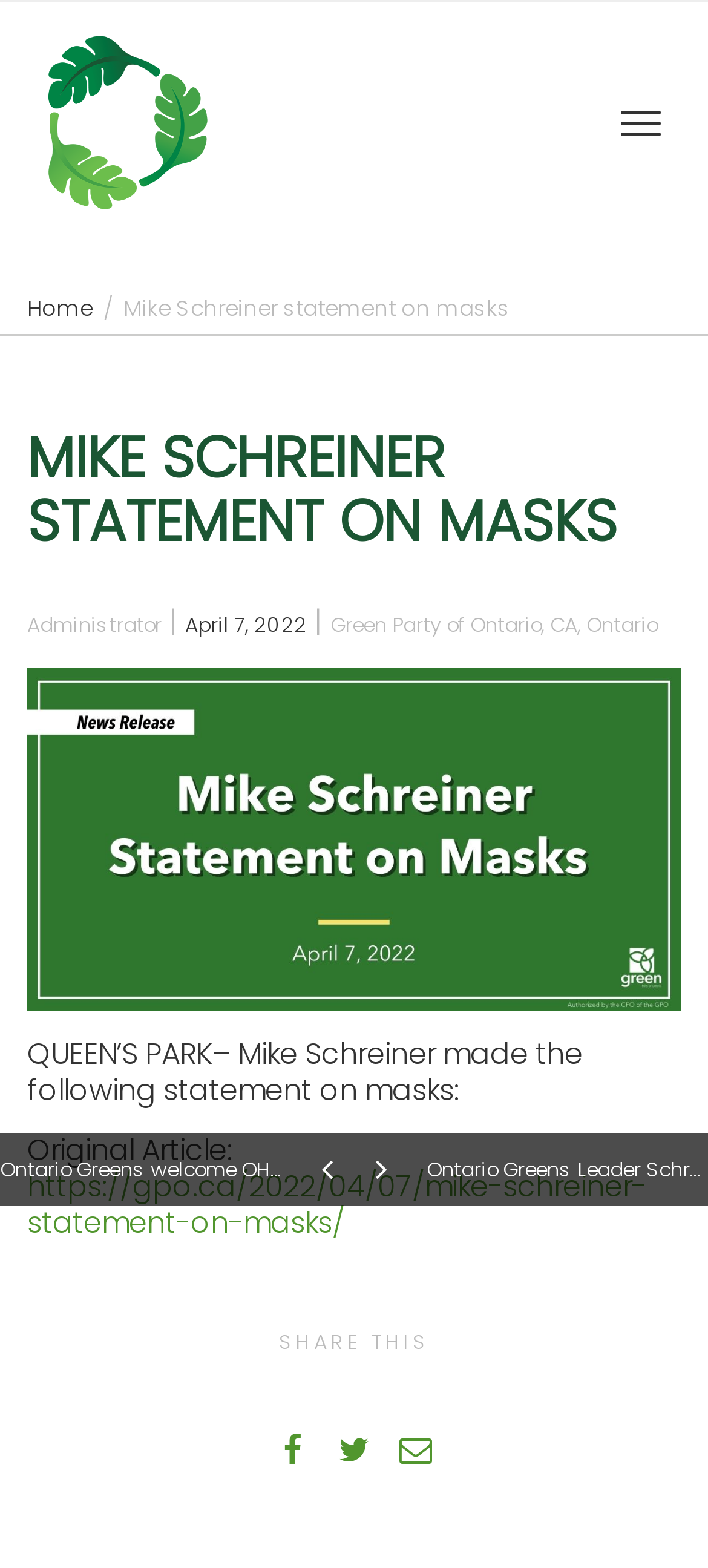Provide an in-depth caption for the webpage.

The webpage is about a statement made by Mike Schreiner on masks, as indicated by the title "Mike Schreiner statement on masks – Green Party of Oakville". 

At the top right corner, there is a button labeled "Toggle navigation". On the top left, there is a link to the "Green Party of Oakville" with an accompanying image of the party's logo. Next to it, there is a link to the "Home" page. 

Below these elements, there is a heading that repeats the title "MIKE SCHREINER STATEMENT ON MASKS" in a larger font. 

The main content of the webpage is an article that takes up most of the page. At the top of the article, there is a link to the author, "Administrator", followed by the date "April 7, 2022" and the categories "Green Party of Ontario", "CA", and "Ontario". 

The article itself starts with a statement made by Mike Schreiner on masks, which is introduced by the text "QUEEN’S PARK– Mike Schreiner made the following statement on masks:". 

Below the statement, there is a link to the original article, labeled "Original Article:". 

At the bottom of the page, there are social media sharing links, including Facebook, Twitter, and Email, accompanied by the text "SHARE THIS".